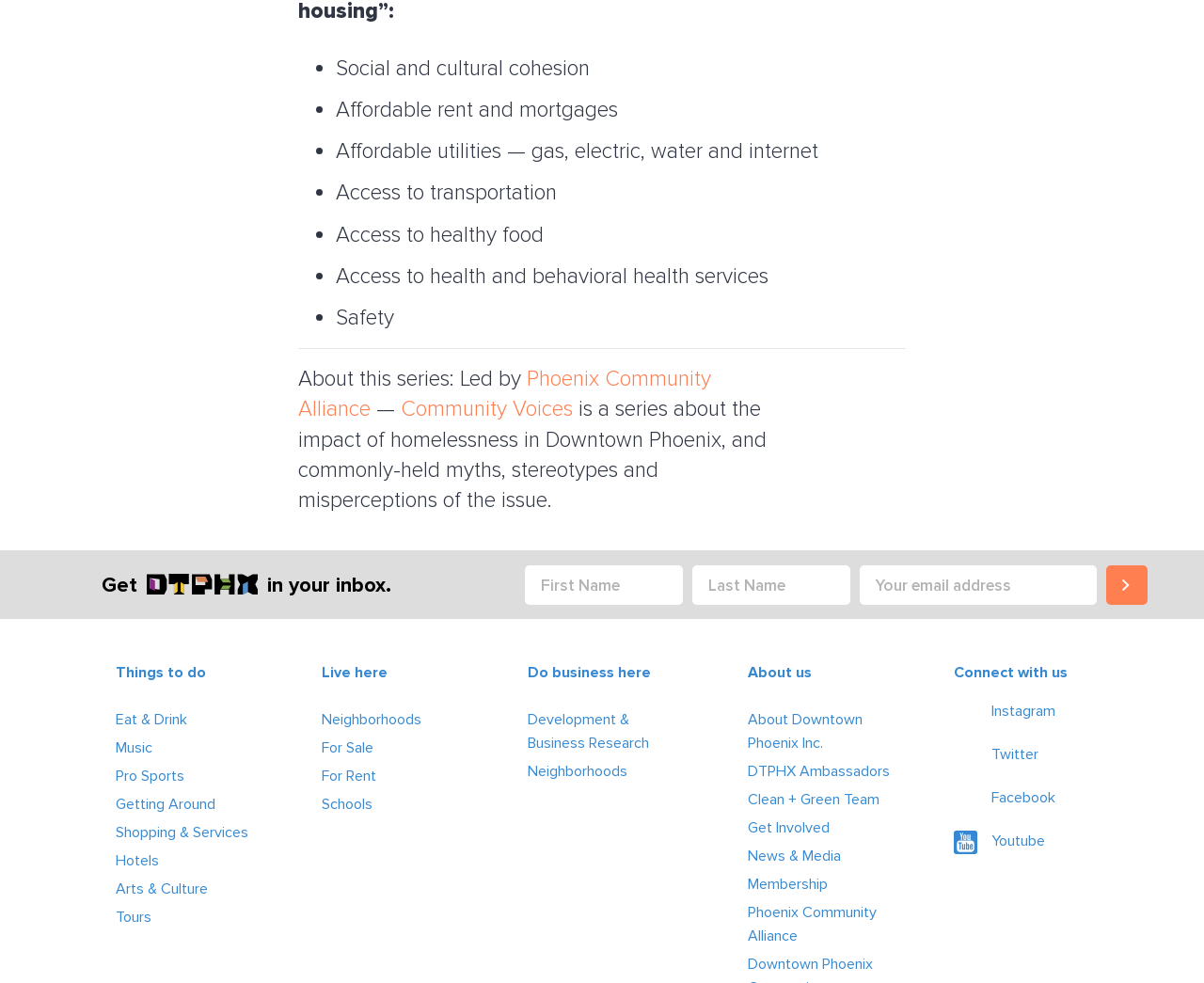Please identify the bounding box coordinates of the area I need to click to accomplish the following instruction: "Go to Contact".

None